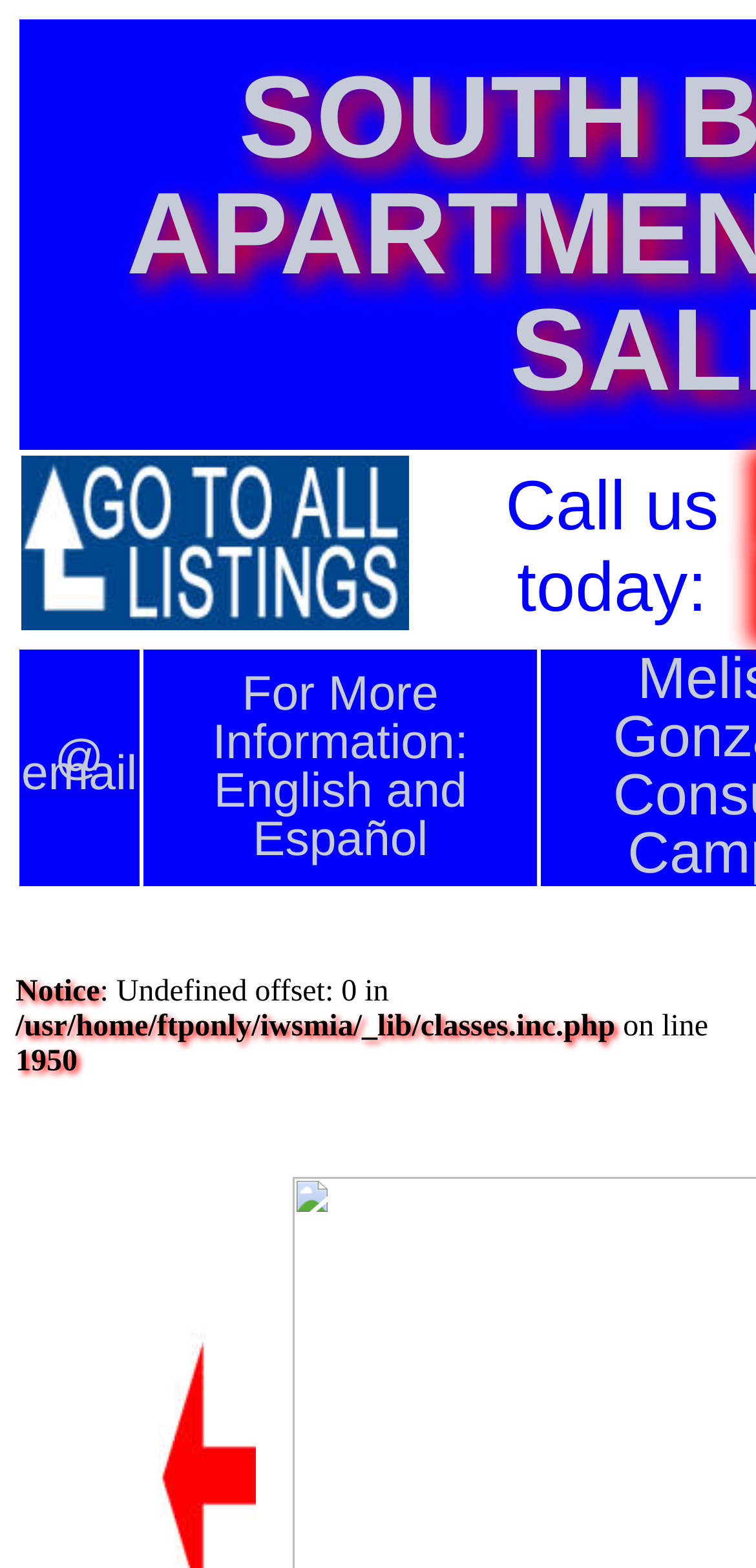What is the year mentioned on the webpage?
Give a one-word or short-phrase answer derived from the screenshot.

1950